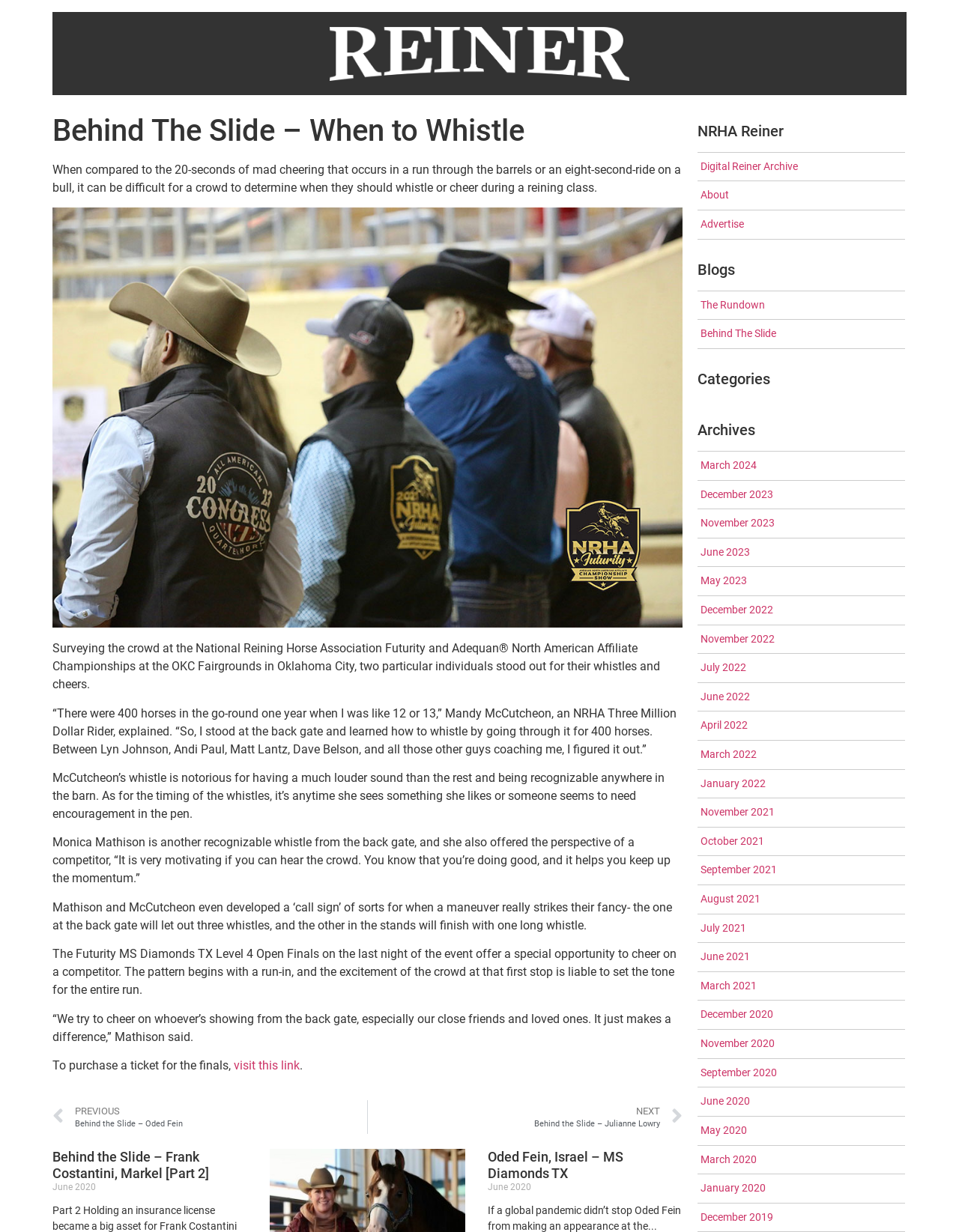Specify the bounding box coordinates of the element's region that should be clicked to achieve the following instruction: "Click on the NRHA Reiner link". The bounding box coordinates consist of four float numbers between 0 and 1, in the format [left, top, right, bottom].

[0.344, 0.056, 0.656, 0.068]